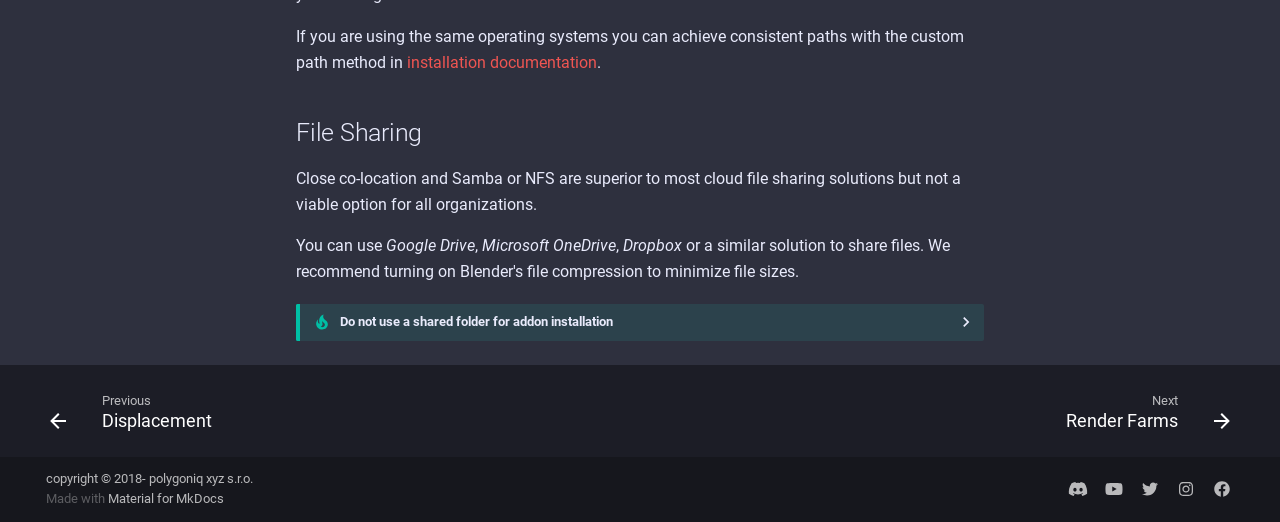Determine the bounding box coordinates of the clickable area required to perform the following instruction: "Click on the 'Find the Red Bench' link". The coordinates should be represented as four float numbers between 0 and 1: [left, top, right, bottom].

None